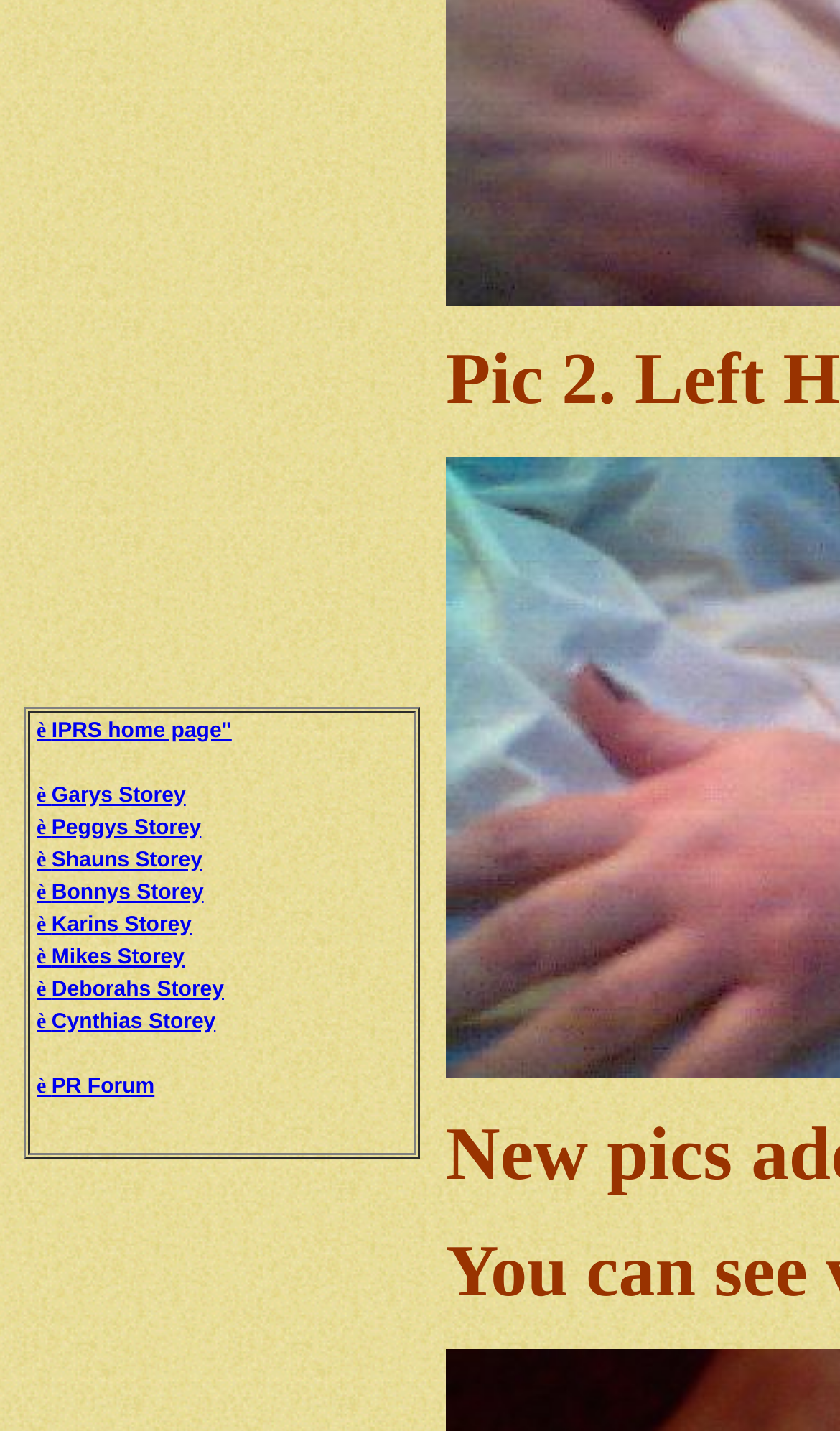What is the link below Gary's Storey?
Please respond to the question with as much detail as possible.

The link below Gary's Storey is Peggy's Storey, which is mentioned in the 3rd table cell of the 3rd table row.